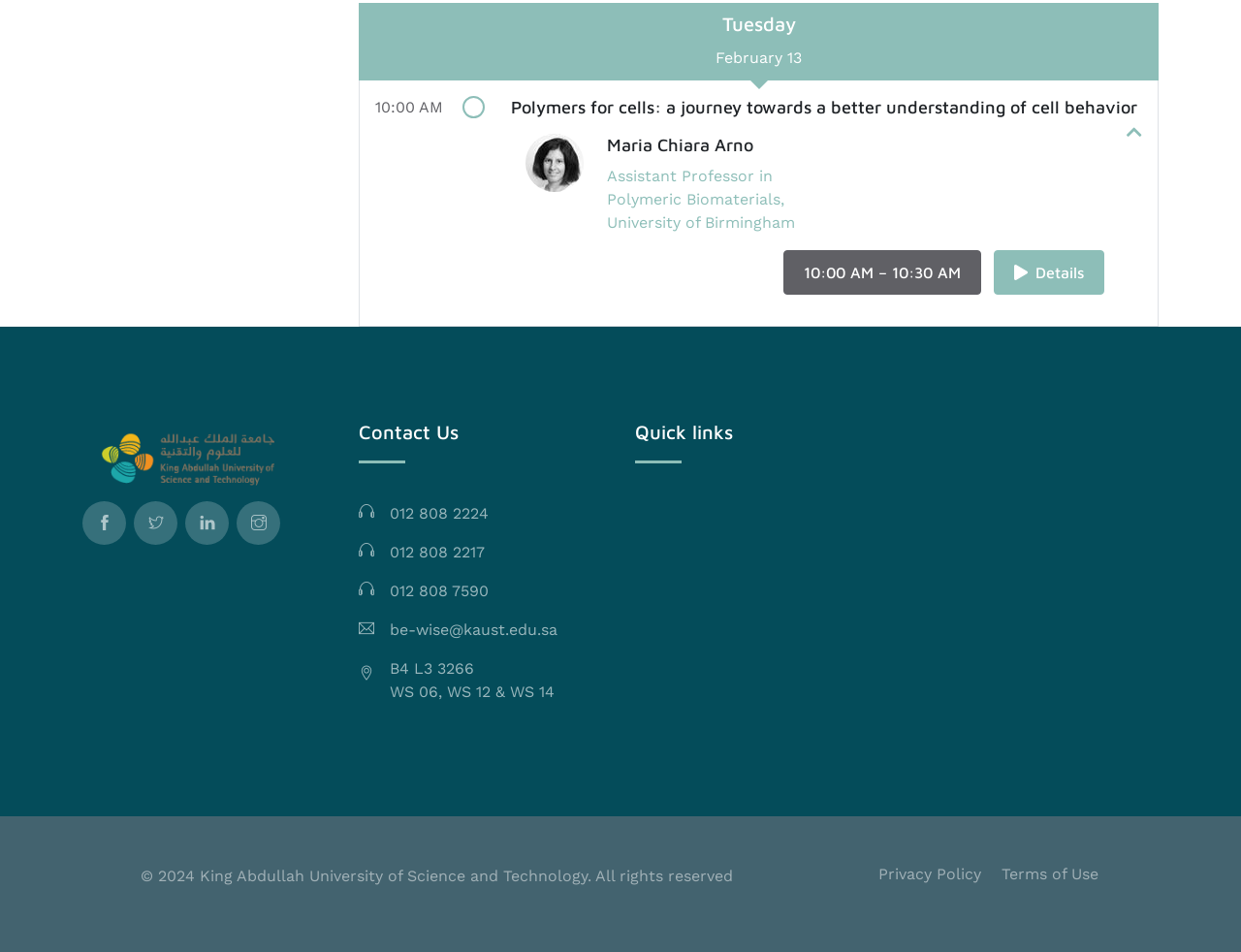Find the bounding box of the element with the following description: "Privacy Policy". The coordinates must be four float numbers between 0 and 1, formatted as [left, top, right, bottom].

[0.708, 0.908, 0.791, 0.927]